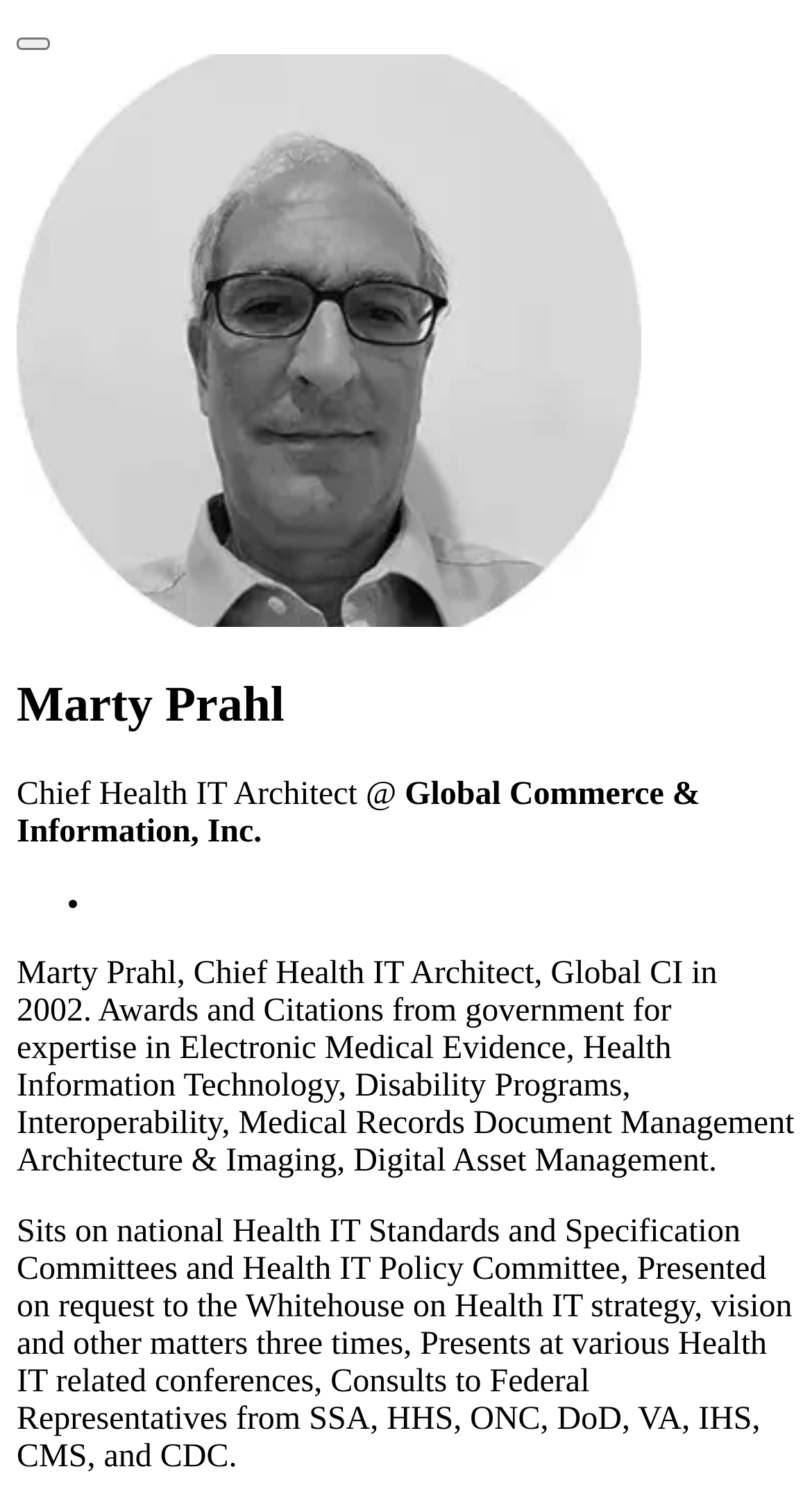Generate a detailed explanation of the webpage's features and information.

The webpage appears to be a personal profile or biography of Marty Prahl, a Chief Health IT Architect. At the top-right corner, there is a "Close (Esc)" button. Below this button, the name "Marty Prahl" is prominently displayed as a heading, taking up most of the width of the page. 

Underneath the name, there are two lines of text describing Marty Prahl's profession: "Chief Health IT Architect @" and "Global Commerce & Information, Inc.". These lines are aligned to the left and are relatively short.

Further down, there is a bullet point marked by a "•" symbol, which is followed by a lengthy paragraph describing Marty Prahl's achievements and expertise in the field of Health IT. This paragraph spans almost the entire width of the page and is positioned below the profession description.

Another paragraph follows, which is also quite long and describes Marty Prahl's involvement in national Health IT committees, presentations, and consultations with various federal representatives. This paragraph is positioned below the previous one and also spans almost the entire width of the page.